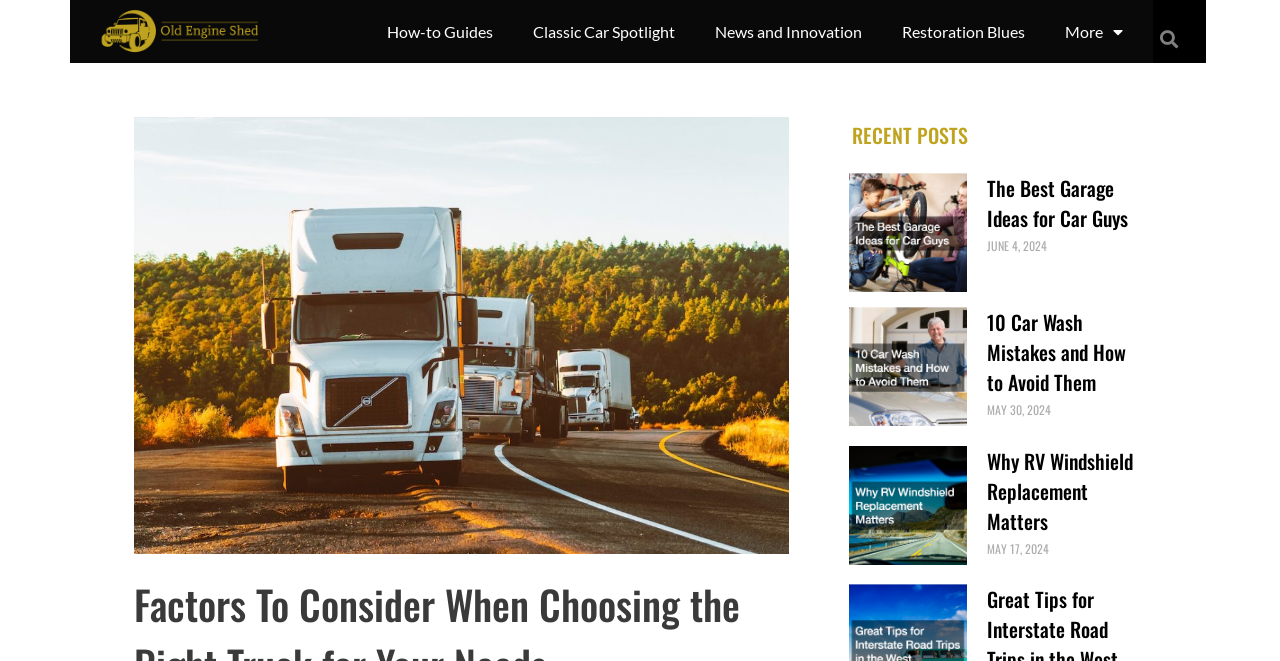Identify the bounding box of the HTML element described here: "News and Innovation". Provide the coordinates as four float numbers between 0 and 1: [left, top, right, bottom].

[0.543, 0.013, 0.689, 0.083]